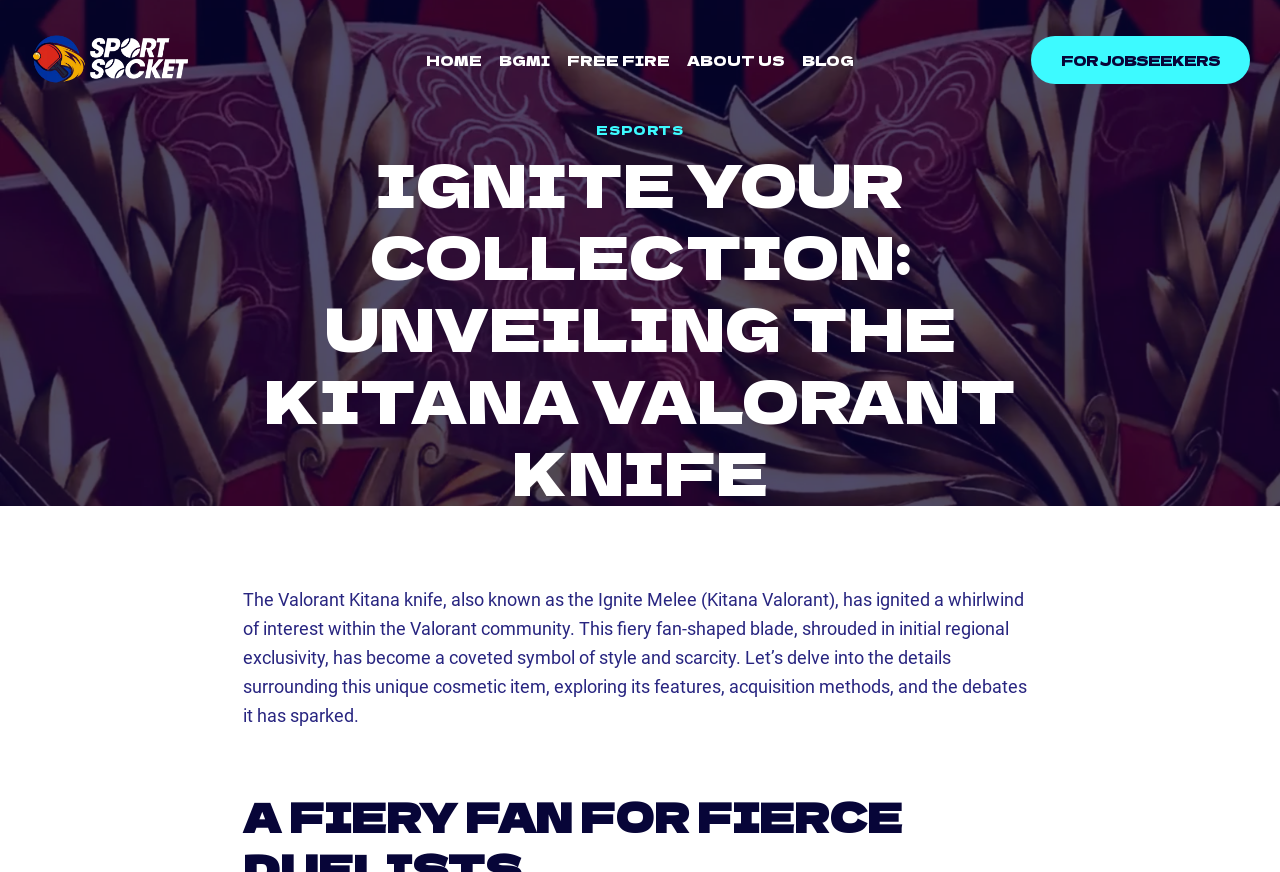Analyze the image and deliver a detailed answer to the question: What is the name of the Valorant knife?

The question asks for the name of the Valorant knife, which can be found in the heading 'IGNITE YOUR COLLECTION: UNVEILING THE KITANA VALORANT KNIFE' and also in the StaticText 'The Valorant Kitana knife, also known as the Ignite Melee (Kitana Valorant)...'.